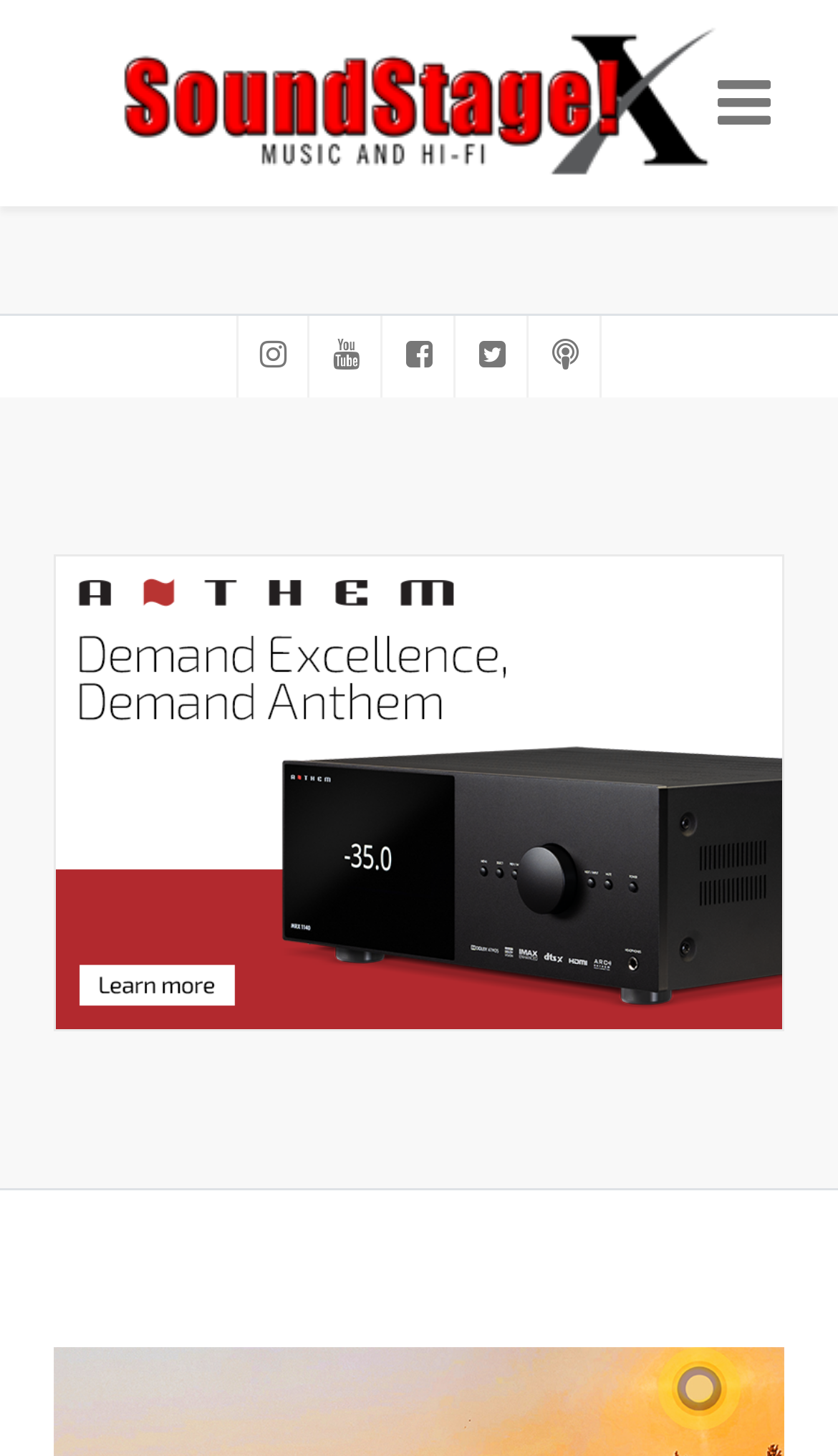What is the position of the navigation menu?
Please look at the screenshot and answer using one word or phrase.

Top-right